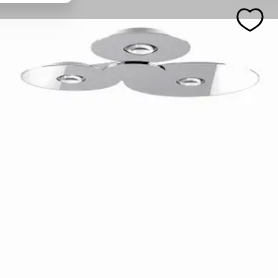Provide a short, one-word or phrase answer to the question below:
What is the estimated delivery time for the Lodes Bugia Mega 3000K Ceiling Light?

30-40 days